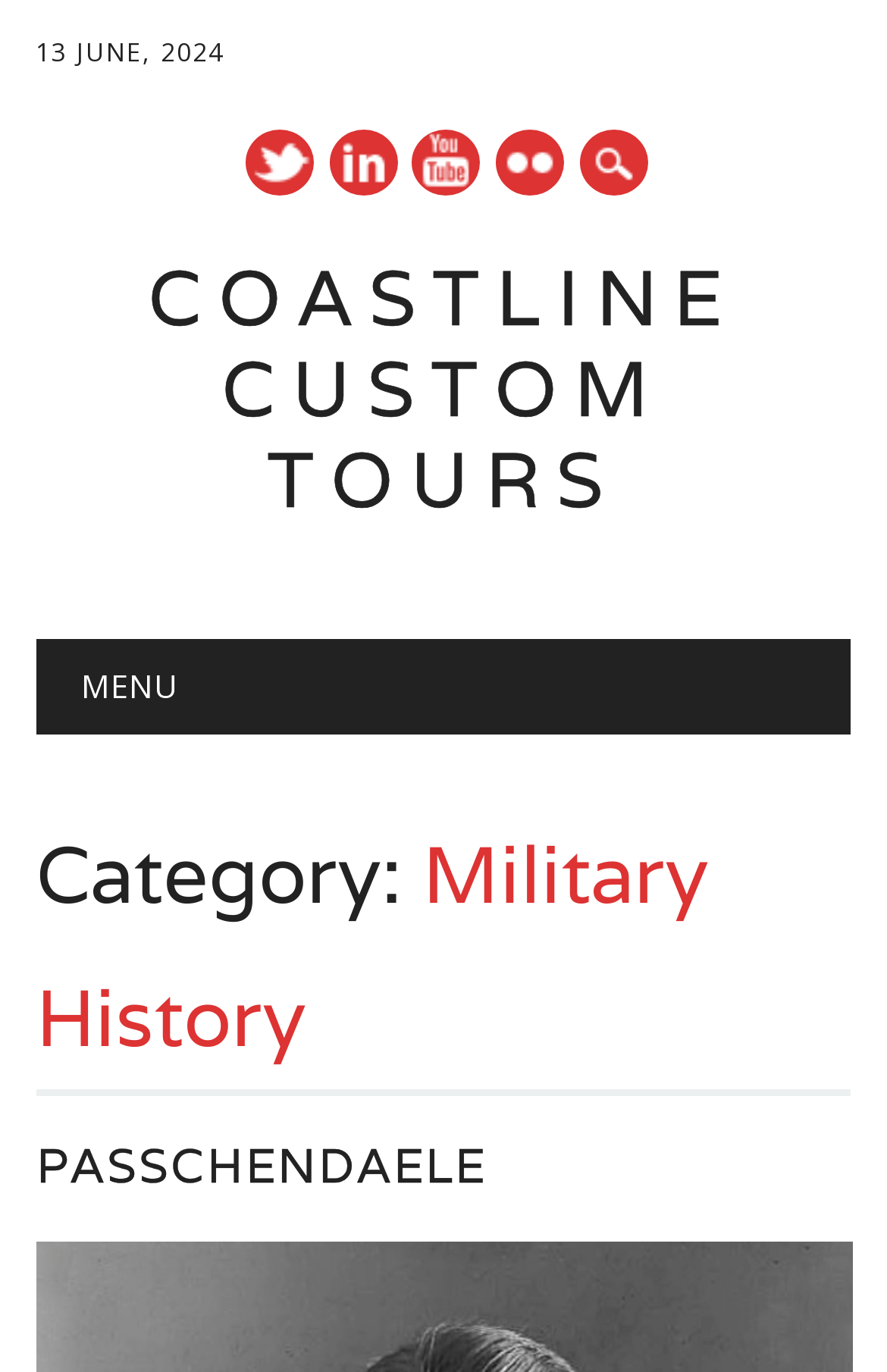What is the date displayed on the top?
Provide a comprehensive and detailed answer to the question.

I found the date '13 JUNE, 2024' at the top of the webpage, which is displayed as a static text element.